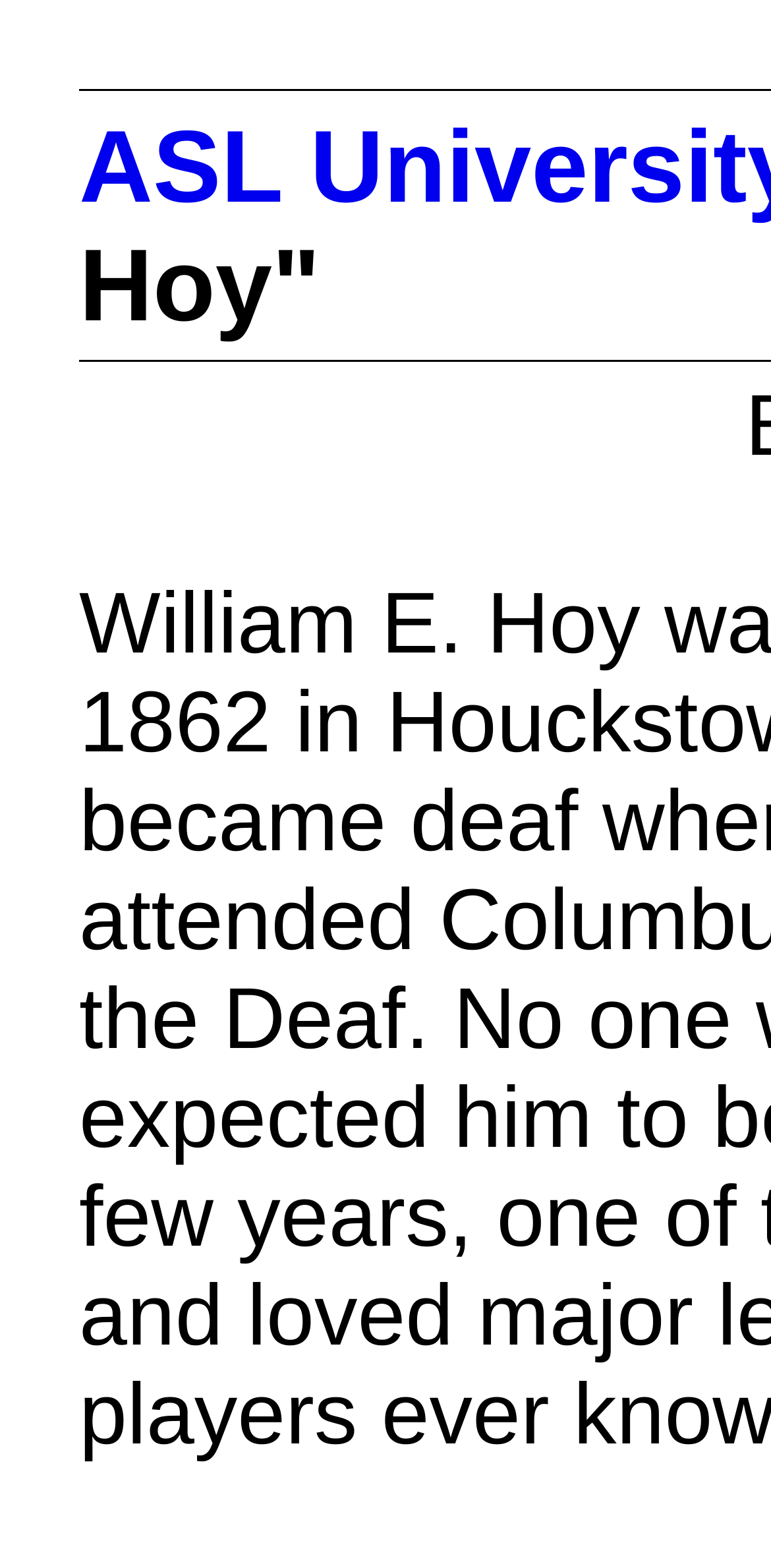Please find and report the primary heading text from the webpage.

ASL University: "Dummy Hoy"